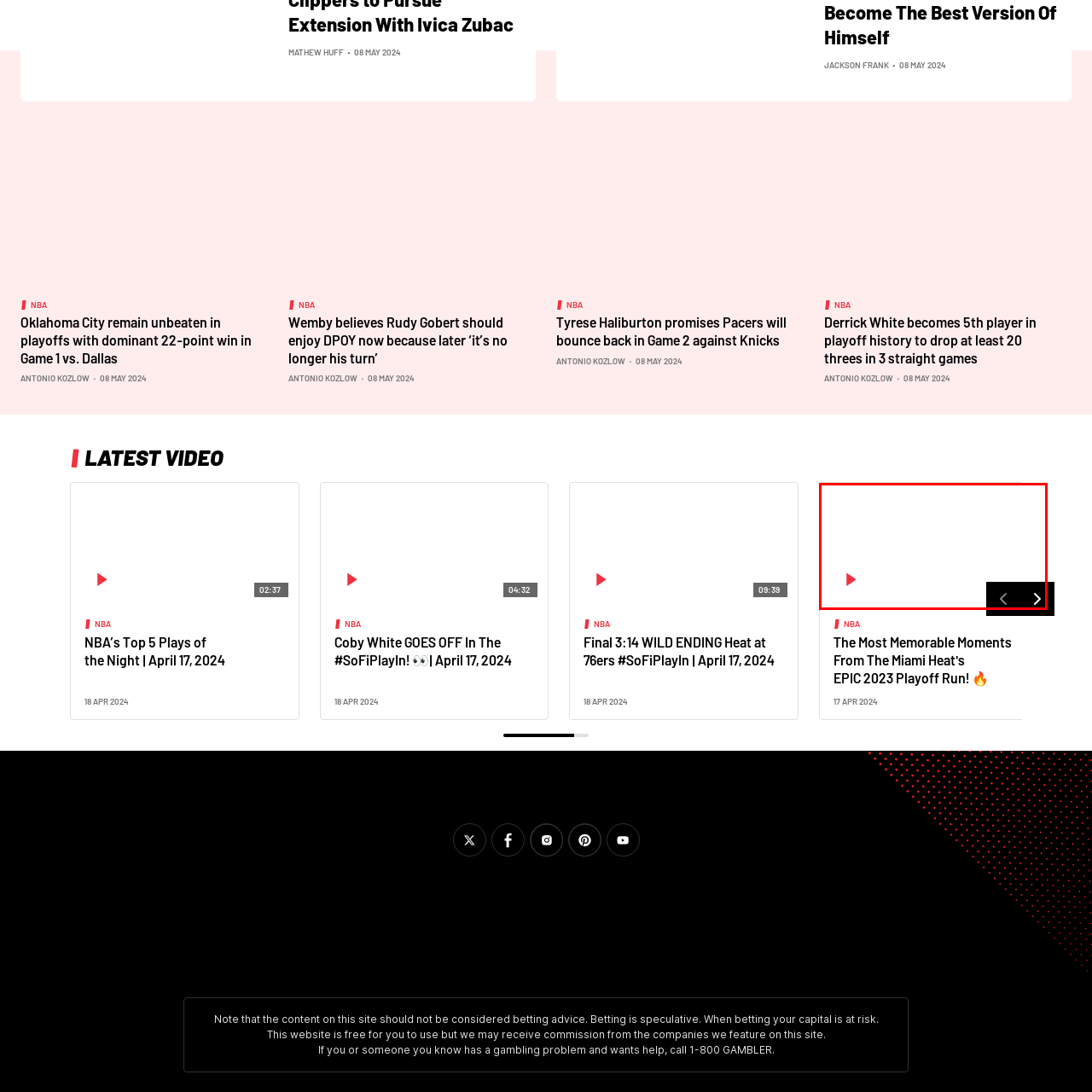Analyze the image surrounded by the red outline and answer the ensuing question with as much detail as possible based on the image:
What is the year of the playoff run?

The year of the playoff run can be determined by reading the heading which explicitly mentions '2023' as the year of the playoff run.